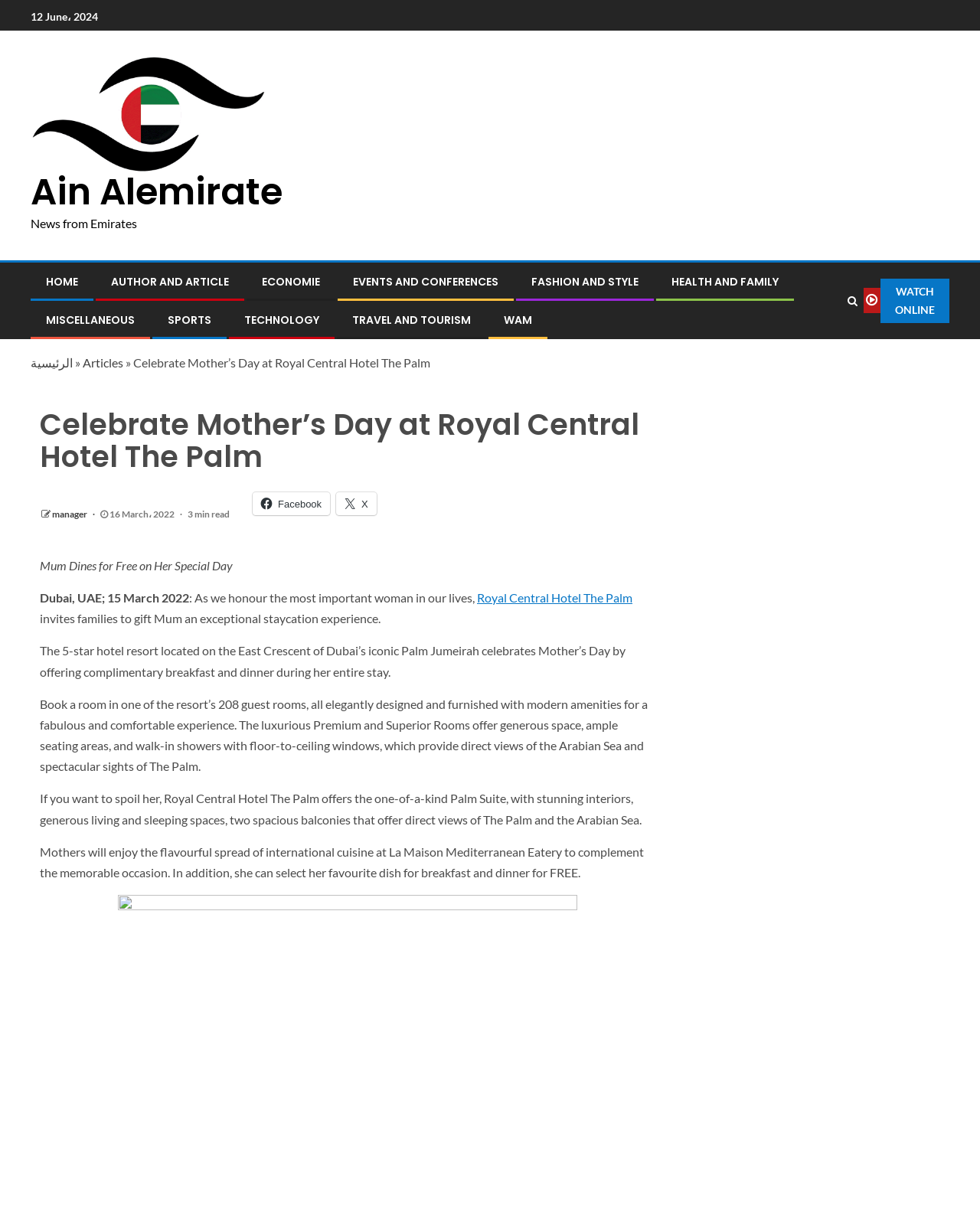Please locate the clickable area by providing the bounding box coordinates to follow this instruction: "Go to the EVENTS AND CONFERENCES page".

[0.36, 0.227, 0.509, 0.24]